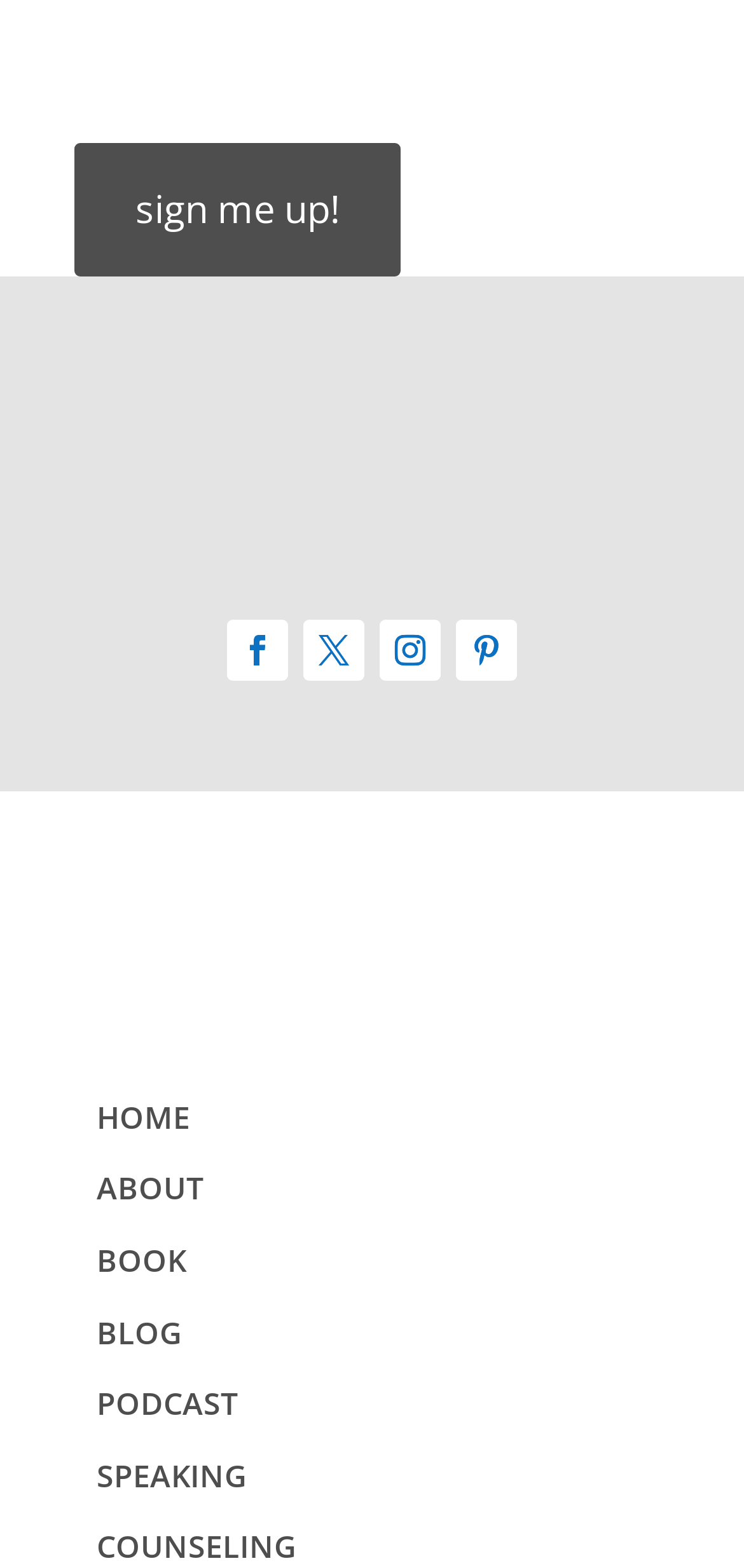Given the following UI element description: "sign me up!", find the bounding box coordinates in the webpage screenshot.

[0.1, 0.091, 0.538, 0.176]